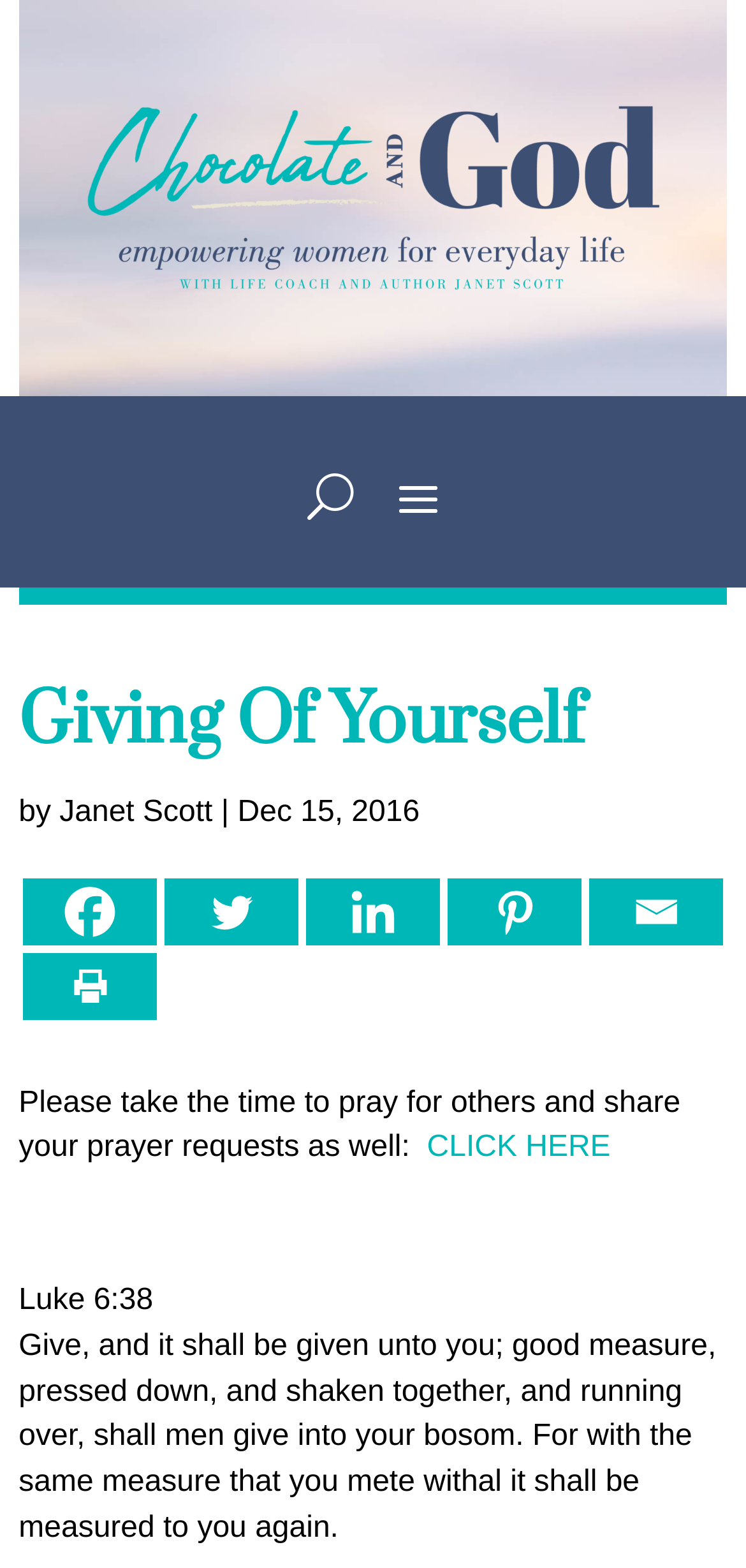Answer the following query with a single word or phrase:
How many social media links are present on the page?

5